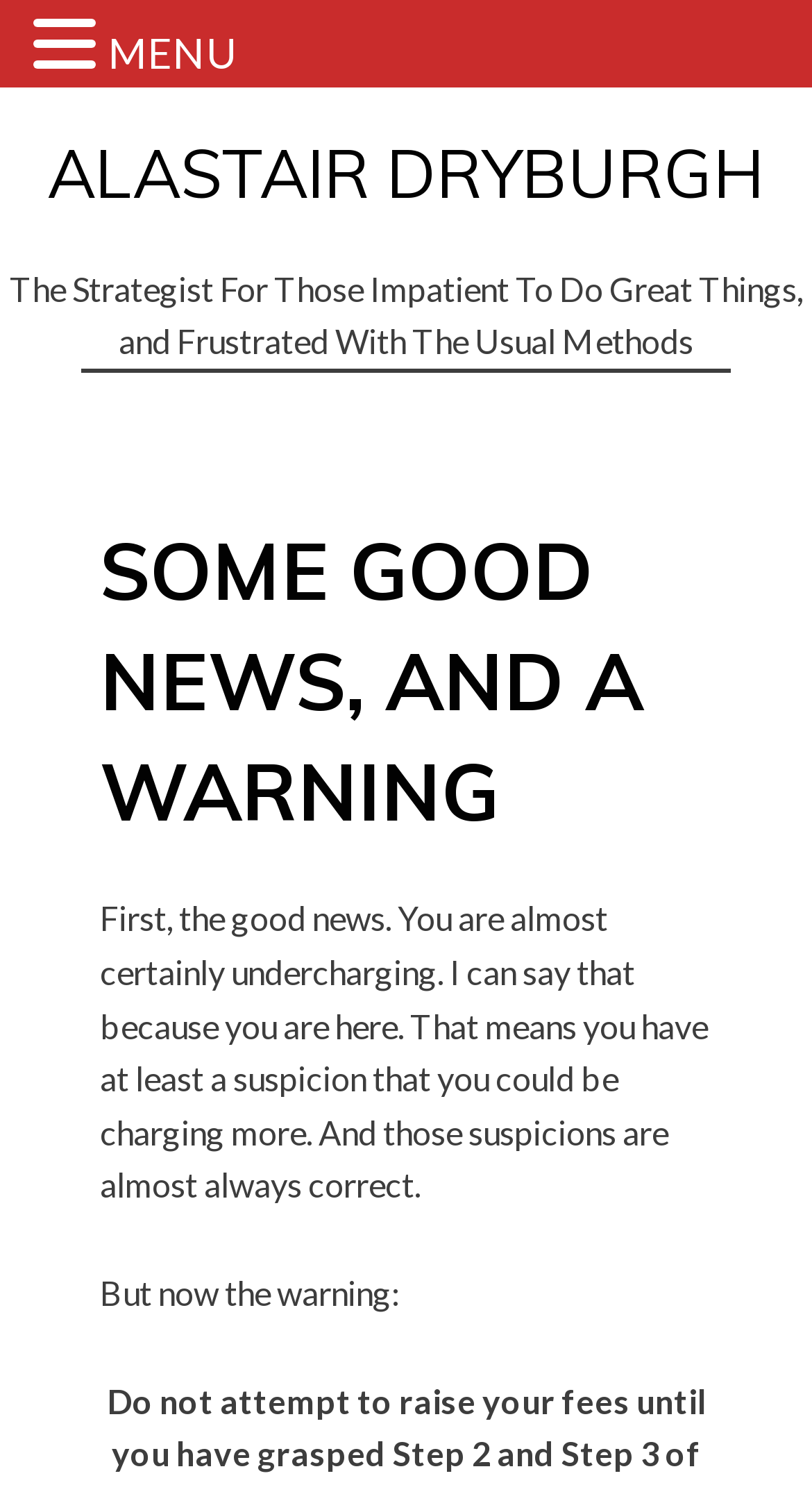Please respond to the question using a single word or phrase:
Is the webpage written in a formal tone?

Yes